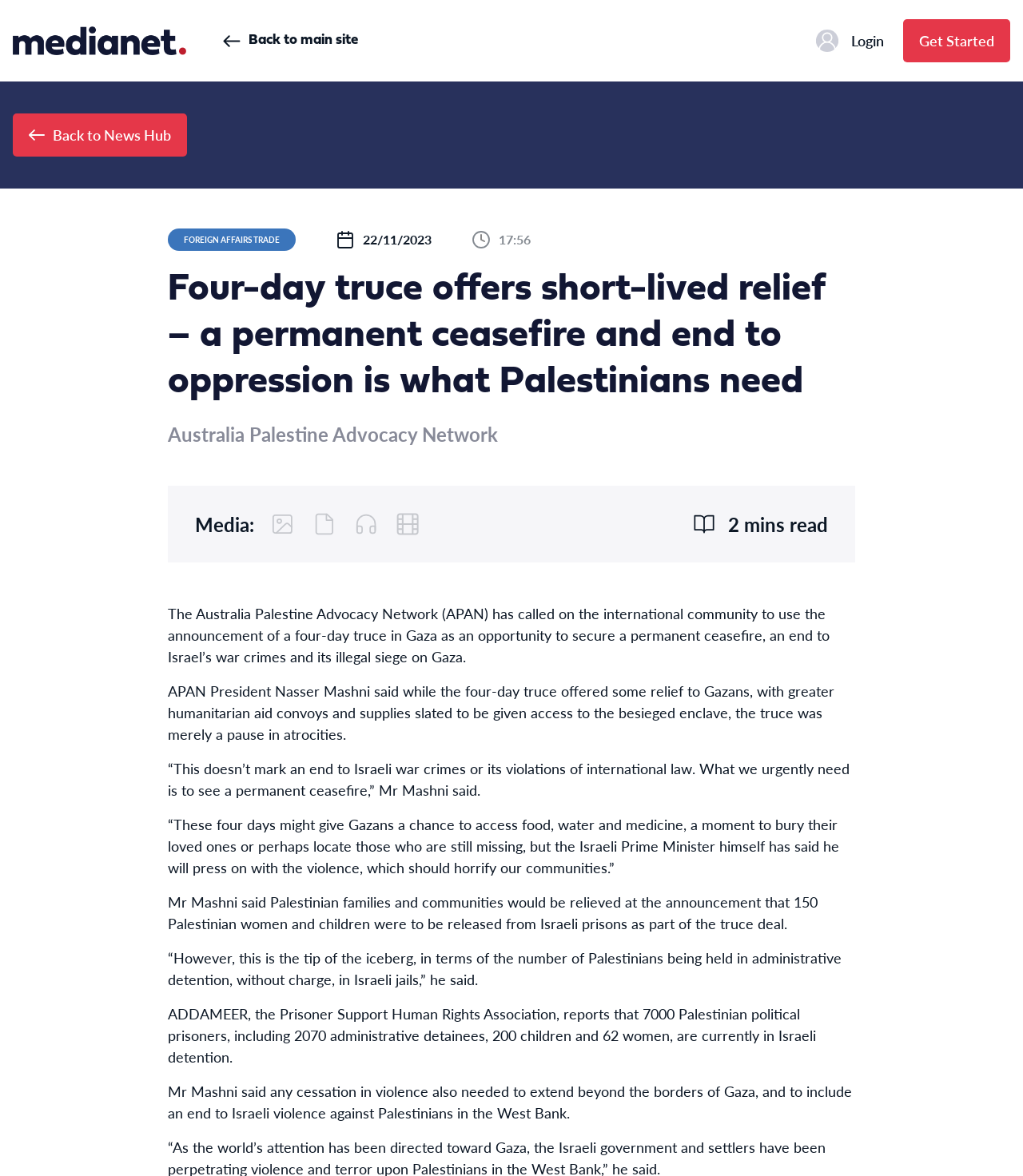Determine the title of the webpage and give its text content.

Four-day truce offers short-lived relief – a permanent ceasefire and end to oppression is what Palestinians need